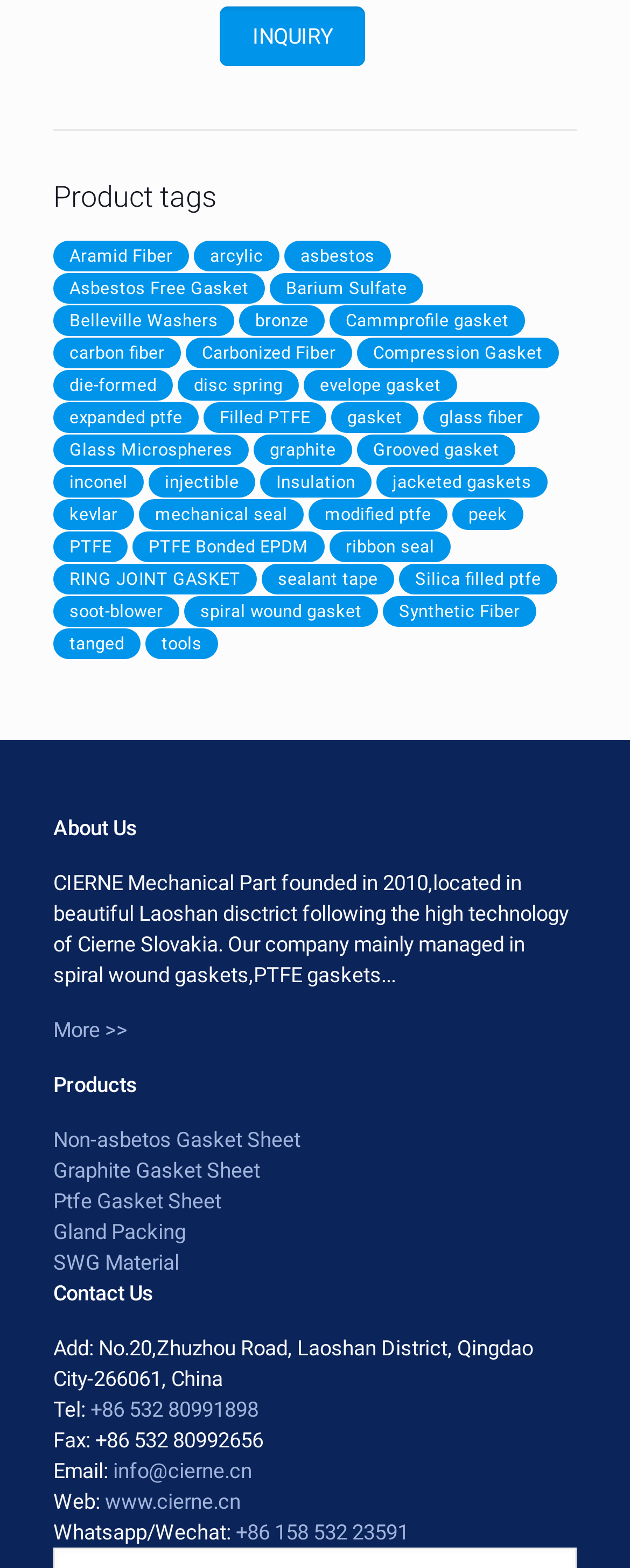Give a concise answer of one word or phrase to the question: 
What is the phone number of the company?

+86 532 80991898